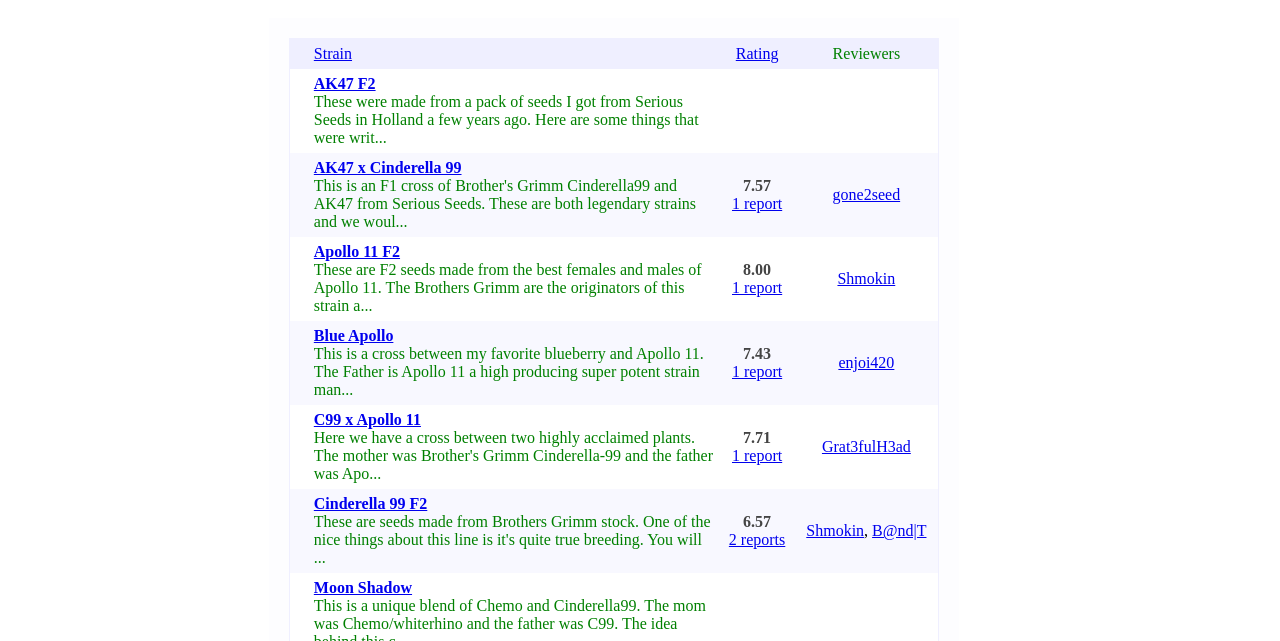Find the bounding box coordinates of the clickable area required to complete the following action: "Visit gone2seed's profile".

[0.65, 0.29, 0.703, 0.317]